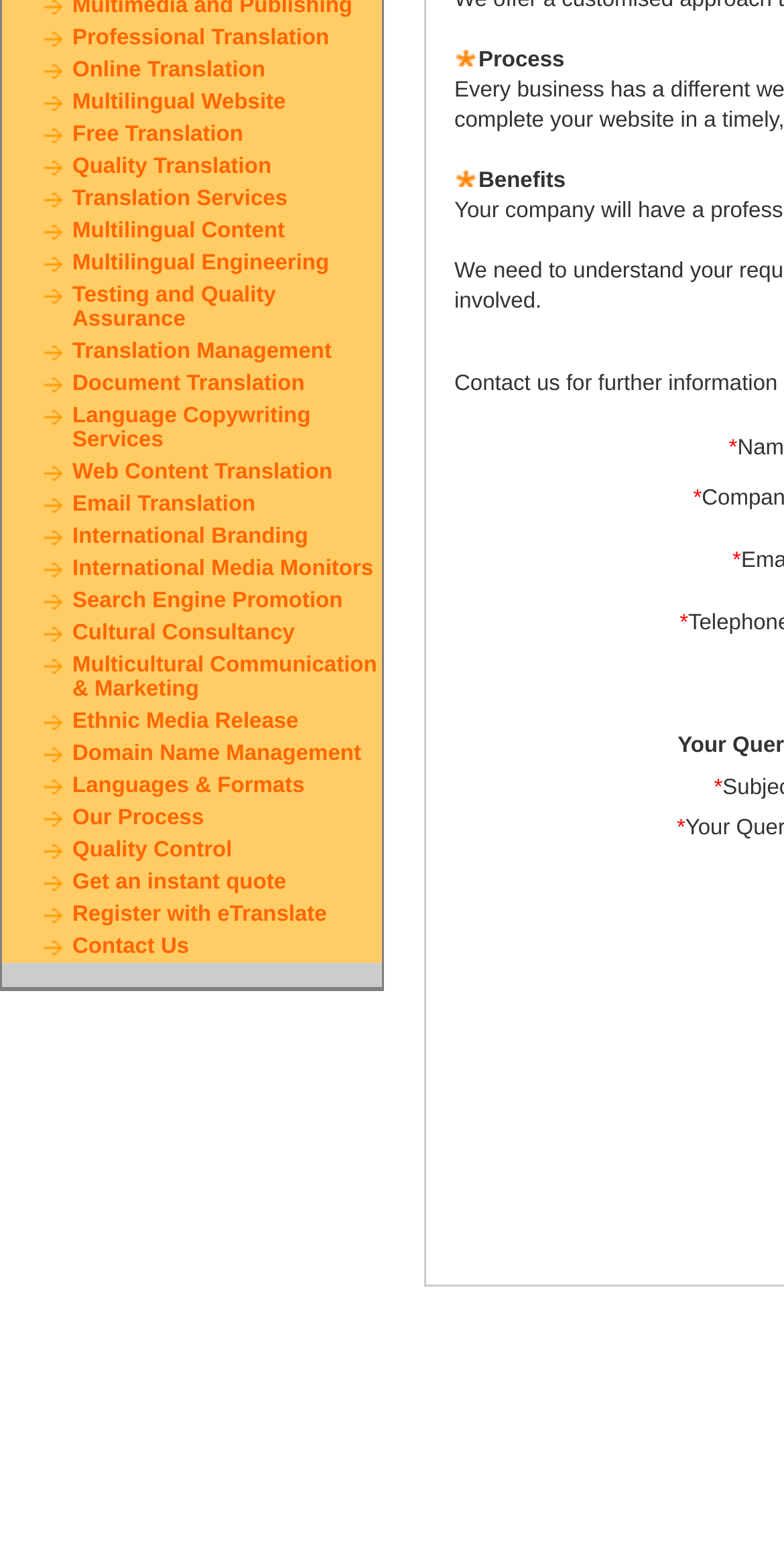Give the bounding box coordinates for the element described by: "Search Engine Promotion".

[0.092, 0.377, 0.437, 0.392]